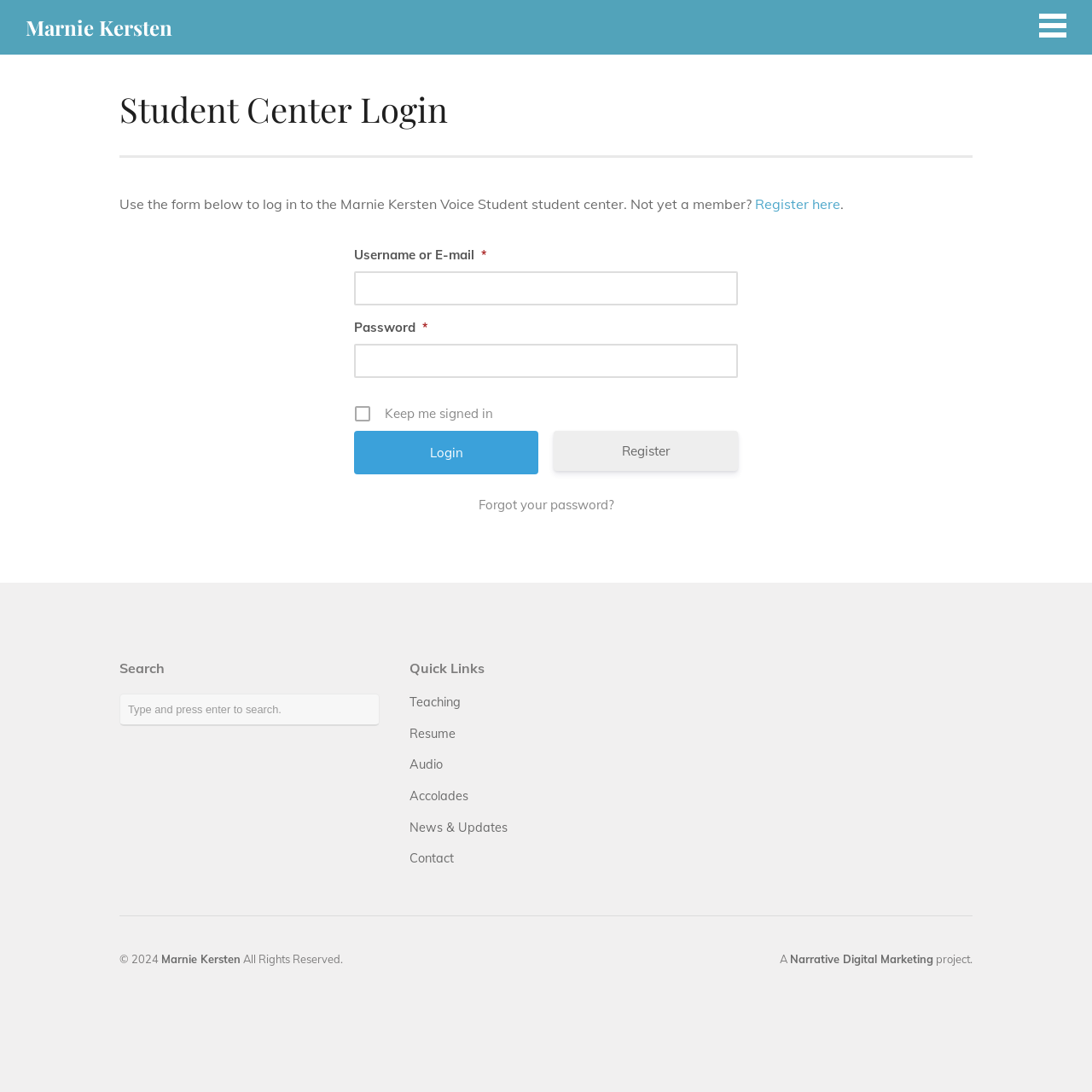Could you find the bounding box coordinates of the clickable area to complete this instruction: "visit the teaching page"?

[0.375, 0.636, 0.422, 0.65]